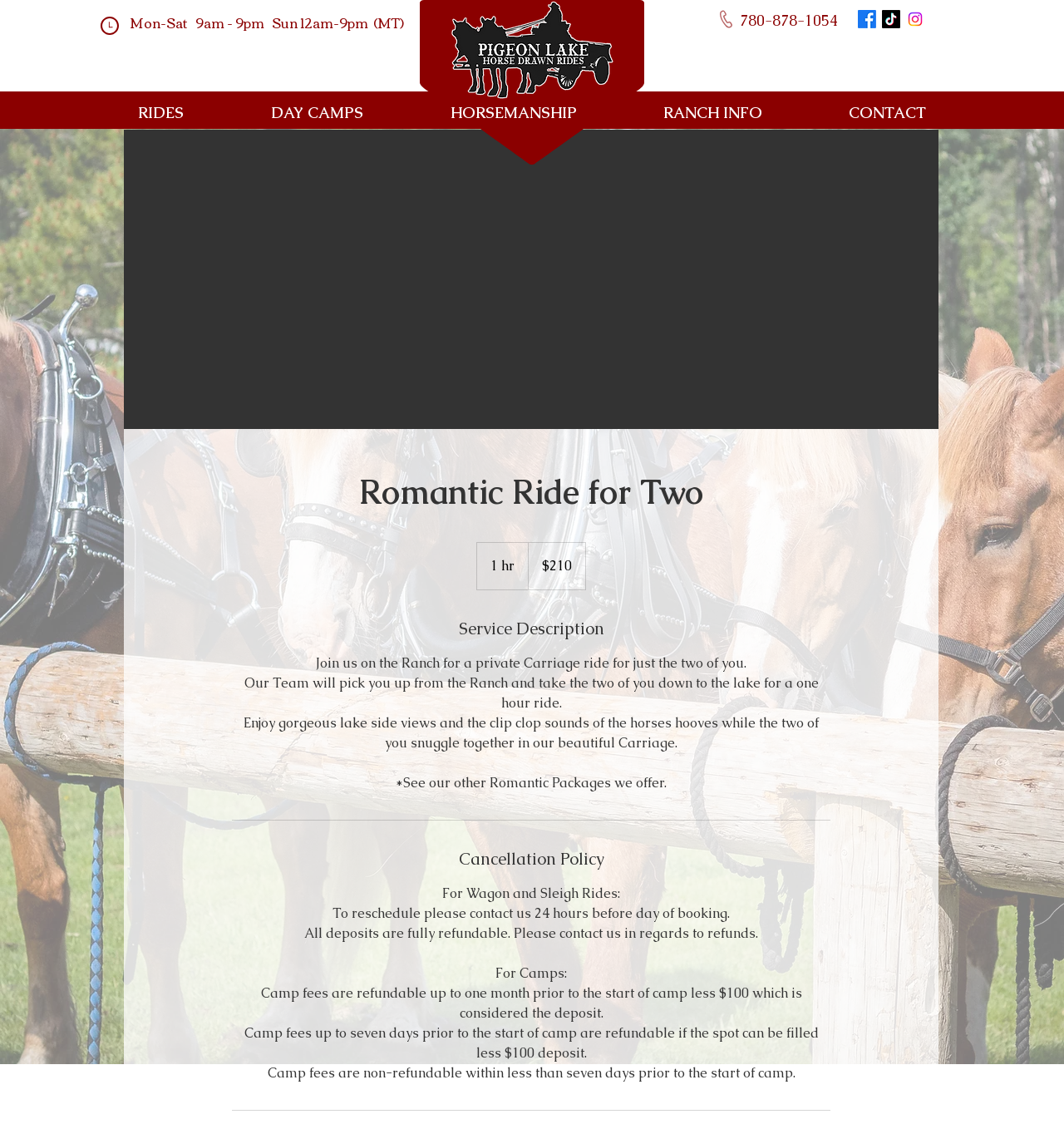What social media platforms are available?
Could you answer the question in a detailed manner, providing as much information as possible?

I found the answer by looking at the 'Social Bar' section where the social media platforms are listed as Facebook, TikTok, and Instagram.